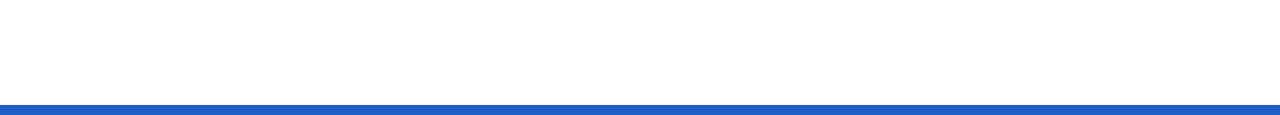What does the wave design reflect?
Please provide a single word or phrase as the answer based on the screenshot.

Fluidity and movement